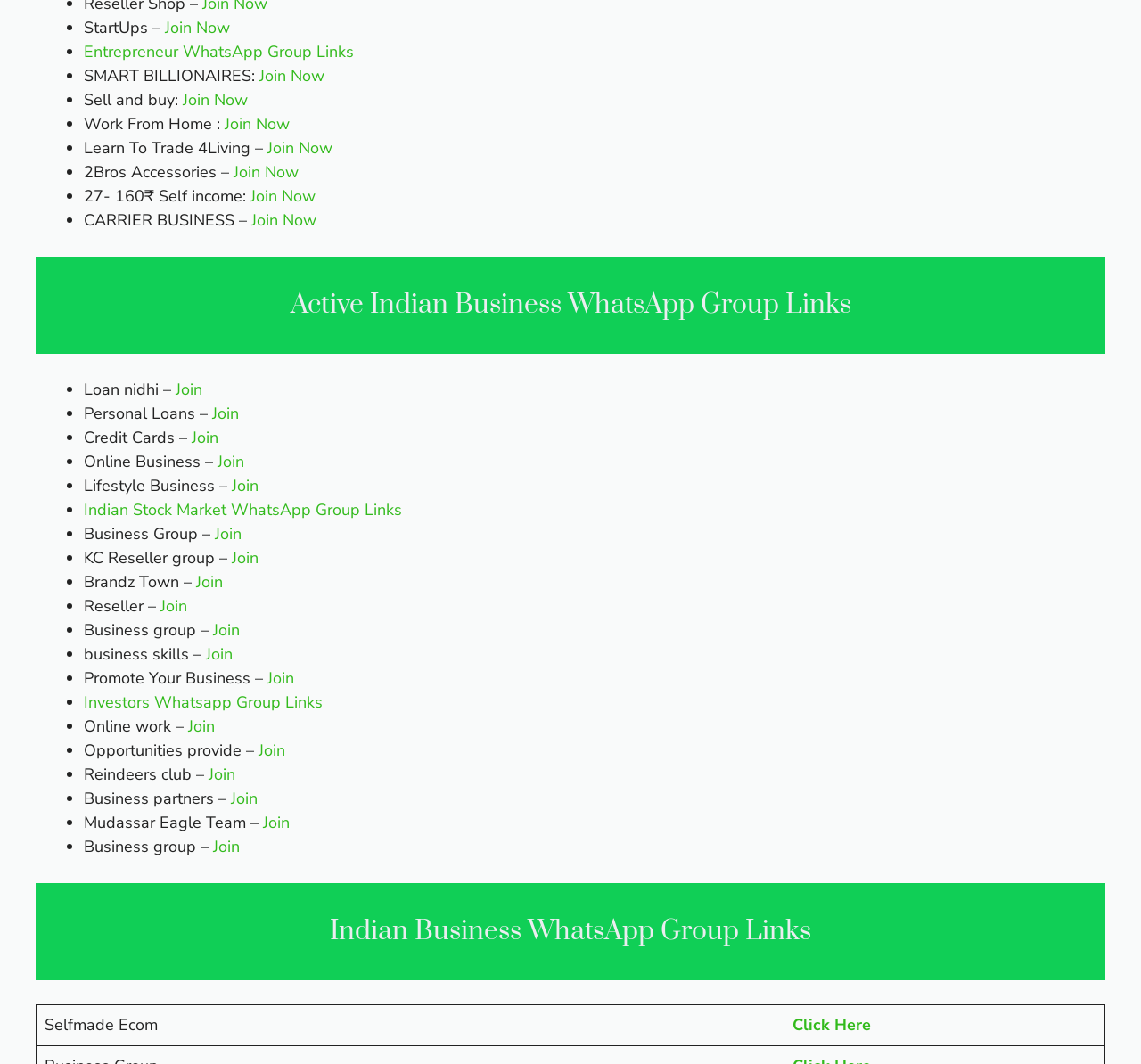Please identify the bounding box coordinates of the element's region that needs to be clicked to fulfill the following instruction: "Learn more about SMART BILLIONAIRES". The bounding box coordinates should consist of four float numbers between 0 and 1, i.e., [left, top, right, bottom].

[0.227, 0.061, 0.284, 0.081]